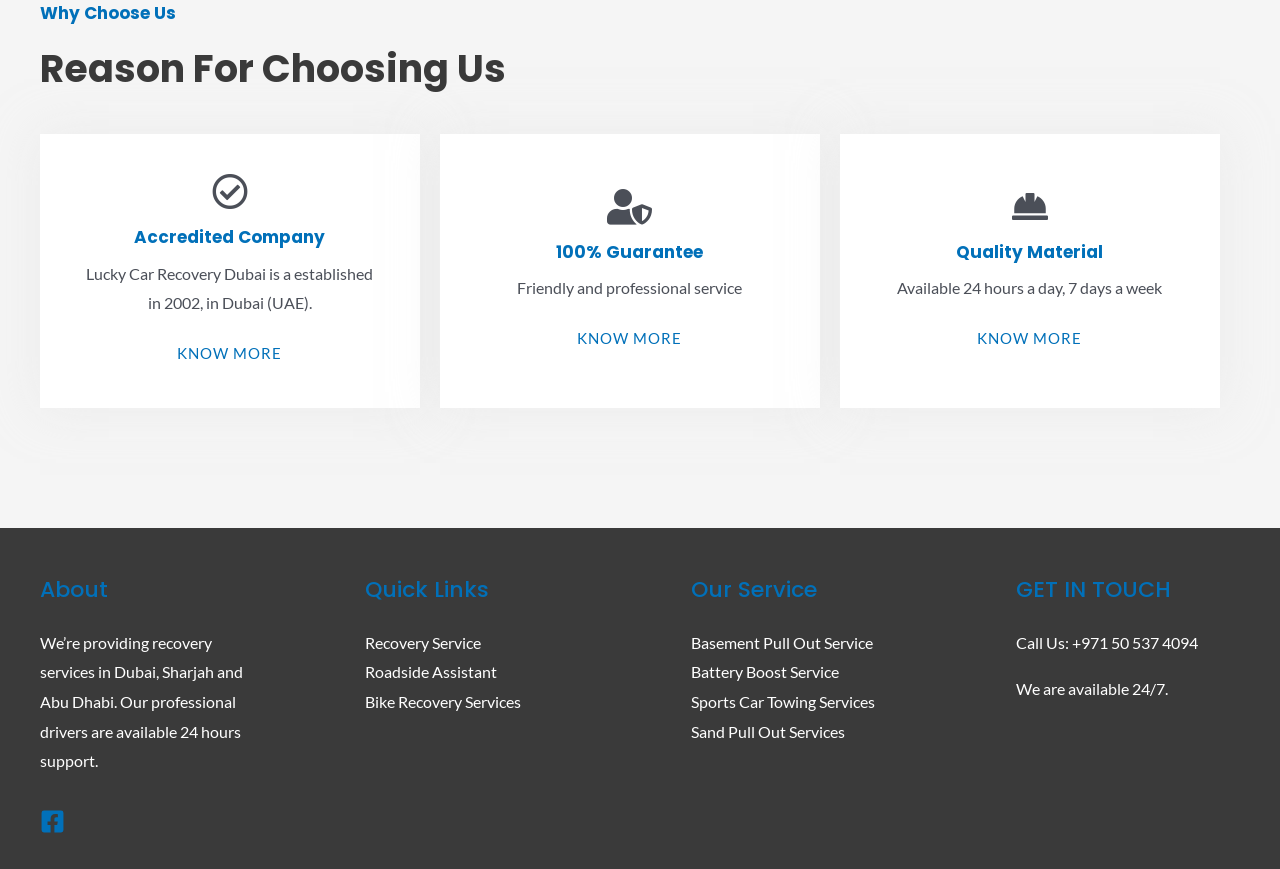Locate the UI element that matches the description Know More in the webpage screenshot. Return the bounding box coordinates in the format (top-left x, top-left y, bottom-right x, bottom-right y), with values ranging from 0 to 1.

[0.139, 0.398, 0.221, 0.415]